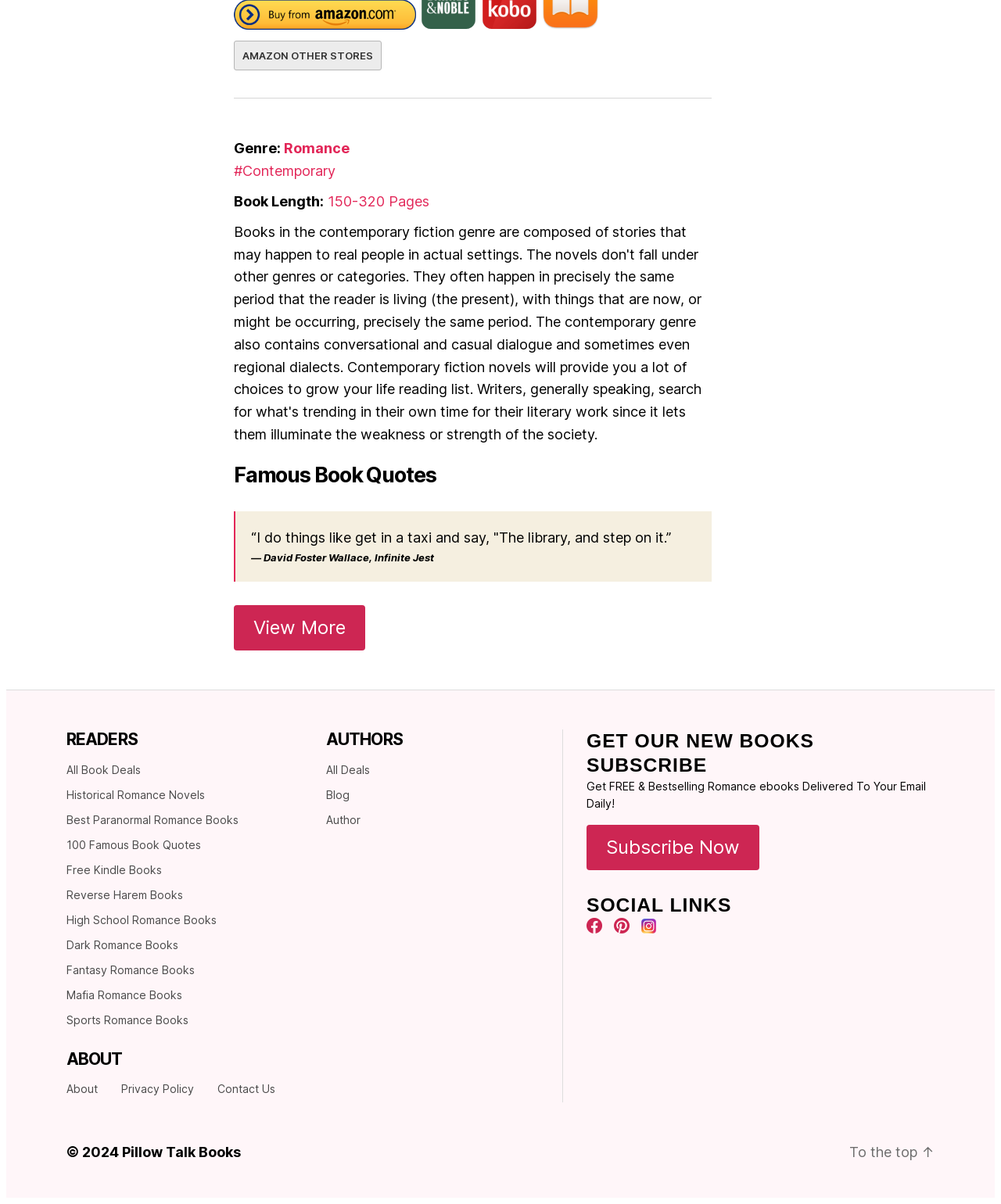What is the purpose of the 'Subscribe Now' button?
Please use the image to deliver a detailed and complete answer.

The answer can be found by looking at the section on the webpage where the 'Subscribe Now' button is located, which is accompanied by the text 'Get FREE & Bestselling Romance ebooks Delivered To Your Email Daily!'.